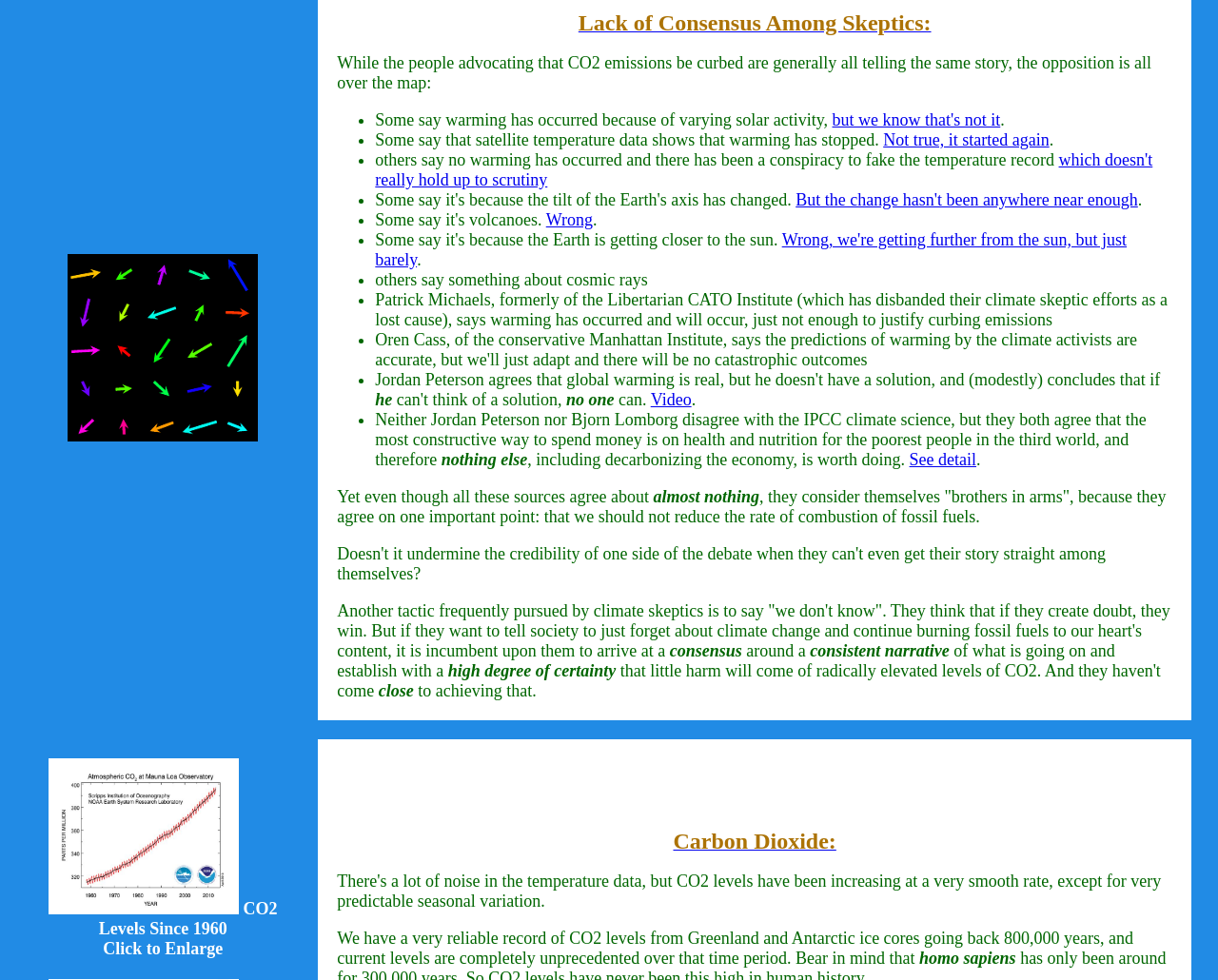Locate the bounding box coordinates of the region to be clicked to comply with the following instruction: "Click on 'Carbon Dioxide:'". The coordinates must be four float numbers between 0 and 1, in the form [left, top, right, bottom].

[0.553, 0.85, 0.687, 0.87]